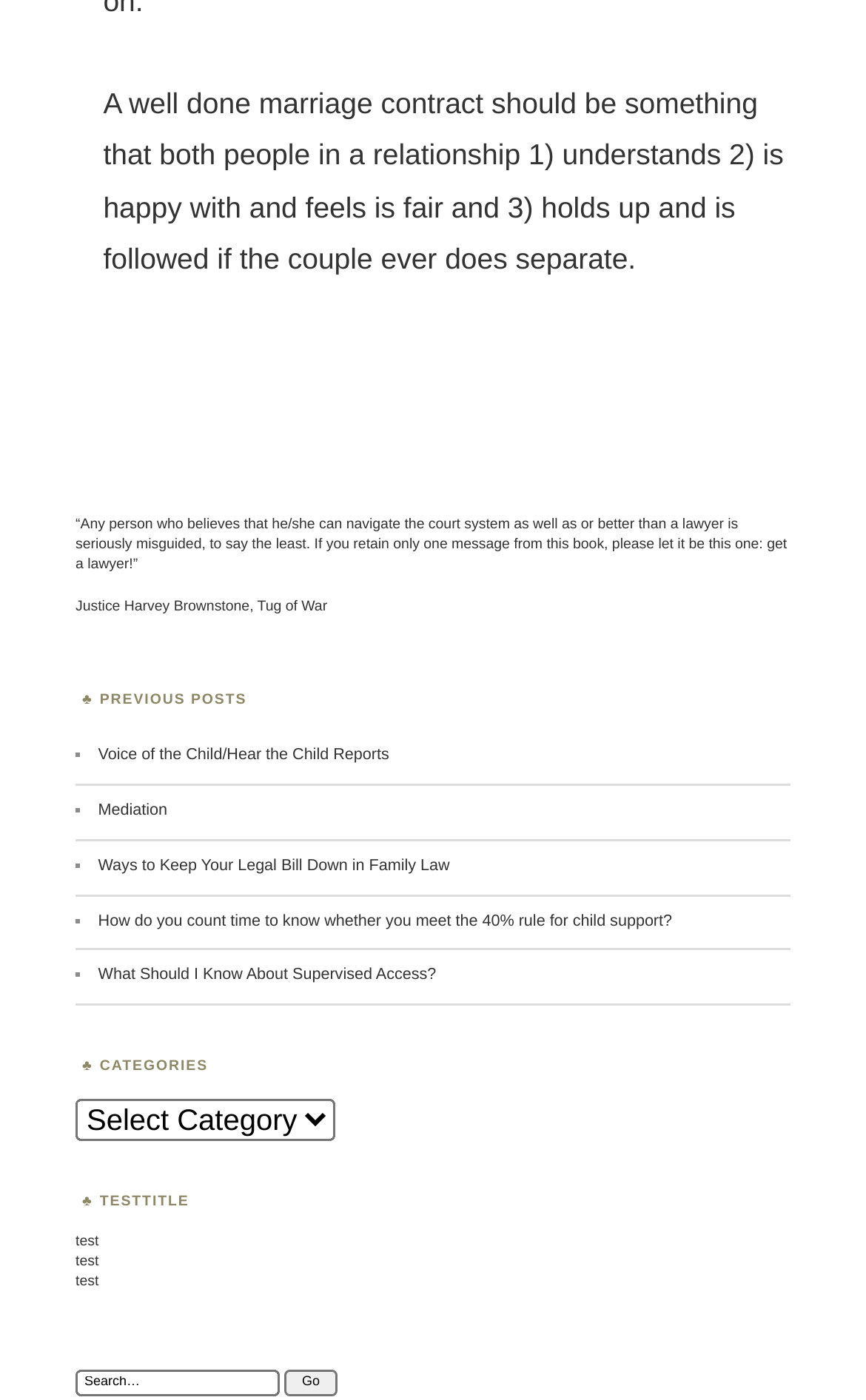Determine the bounding box coordinates of the UI element described below. Use the format (top-left x, top-left y, bottom-right x, bottom-right y) with floating point numbers between 0 and 1: parent_node: Search: name="search" value="Go"

[0.328, 0.979, 0.39, 0.998]